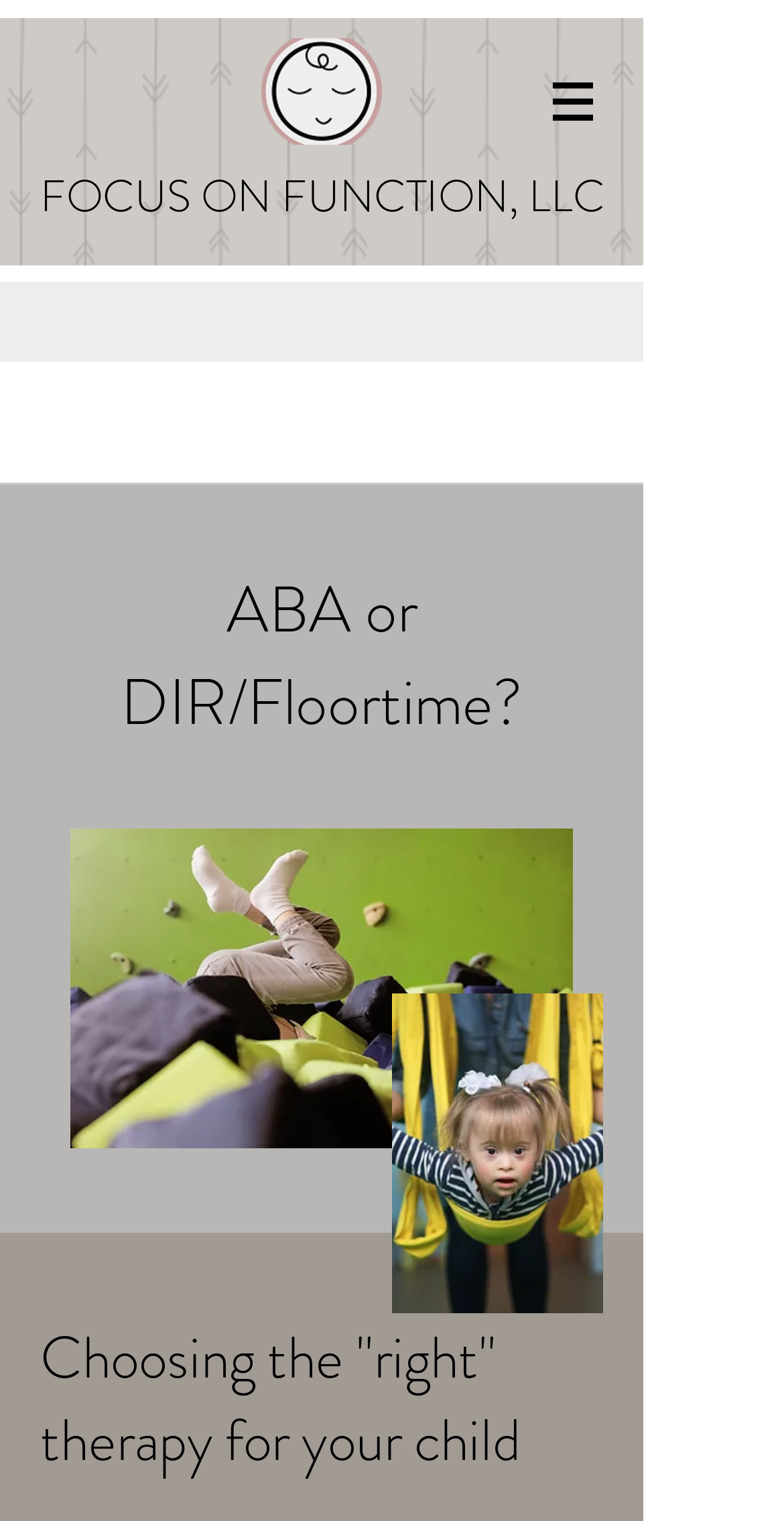What is the tone of the webpage?
Based on the image, provide a one-word or brief-phrase response.

Informative